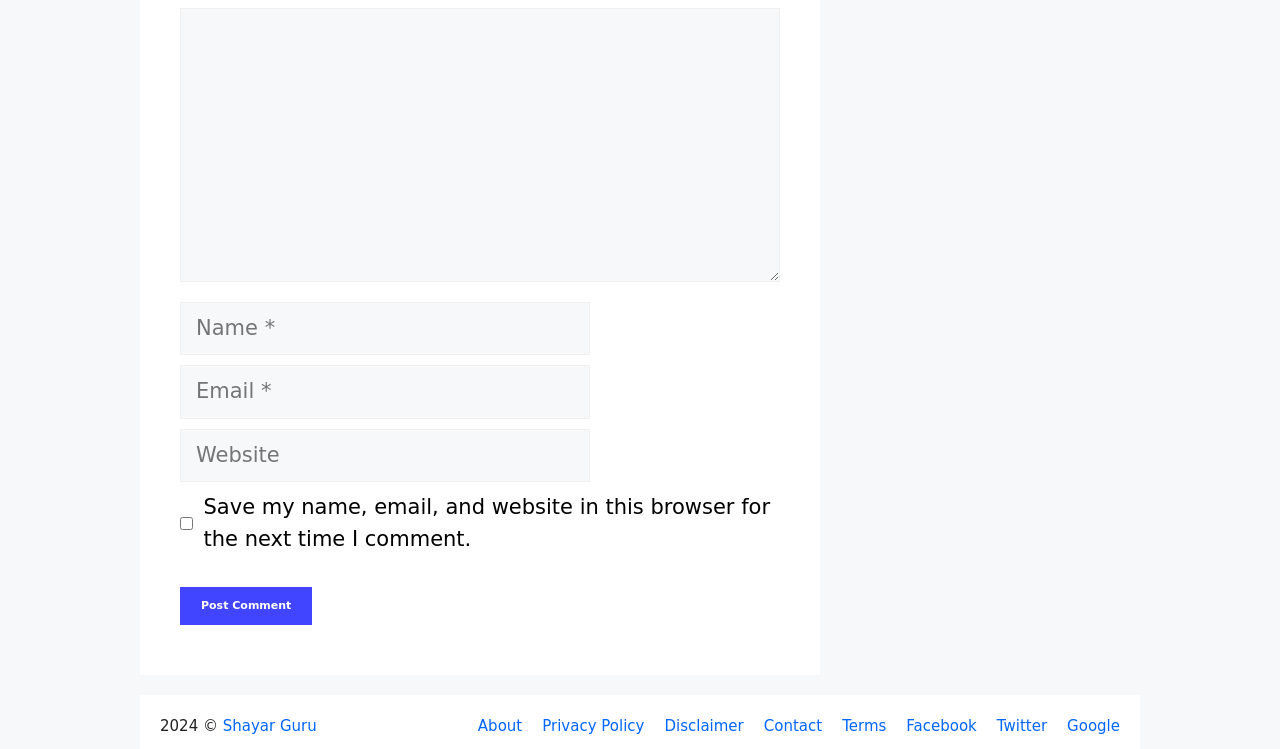What is the copyright year?
Refer to the image and answer the question using a single word or phrase.

2024